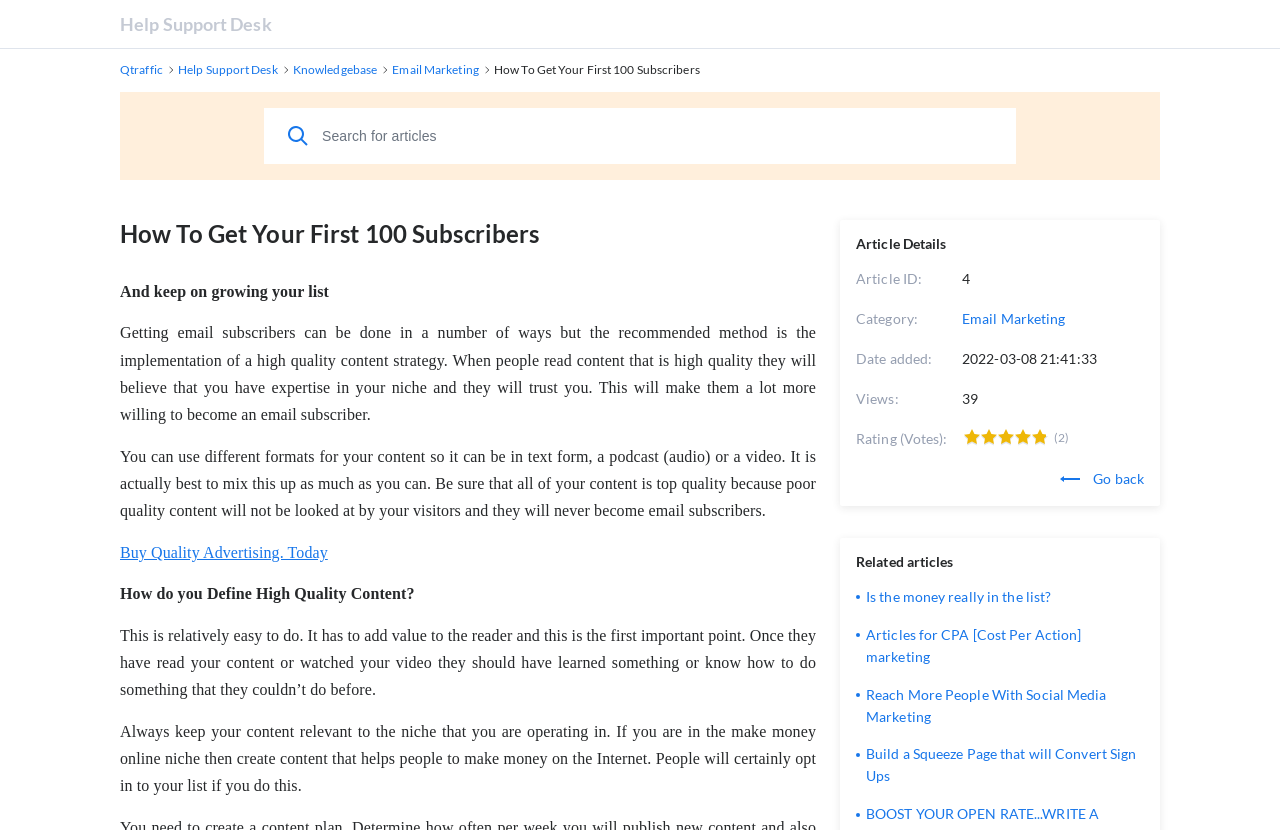What is the category of the article?
Please elaborate on the answer to the question with detailed information.

The category of the article can be found in the 'Article Details' section, where it is specified as 'Email Marketing'.